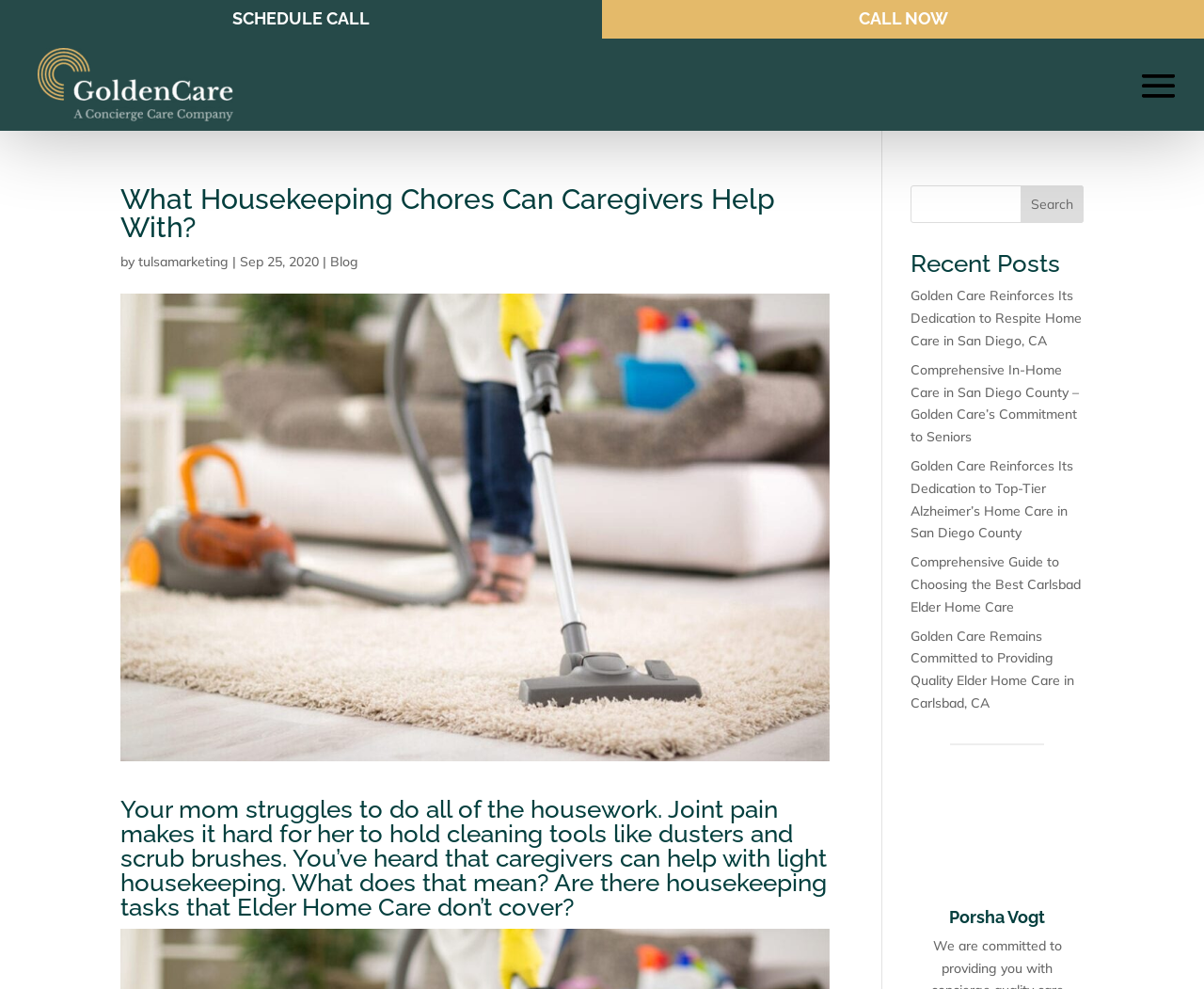Respond to the following question using a concise word or phrase: 
What is the function of the button at the top right corner?

Search